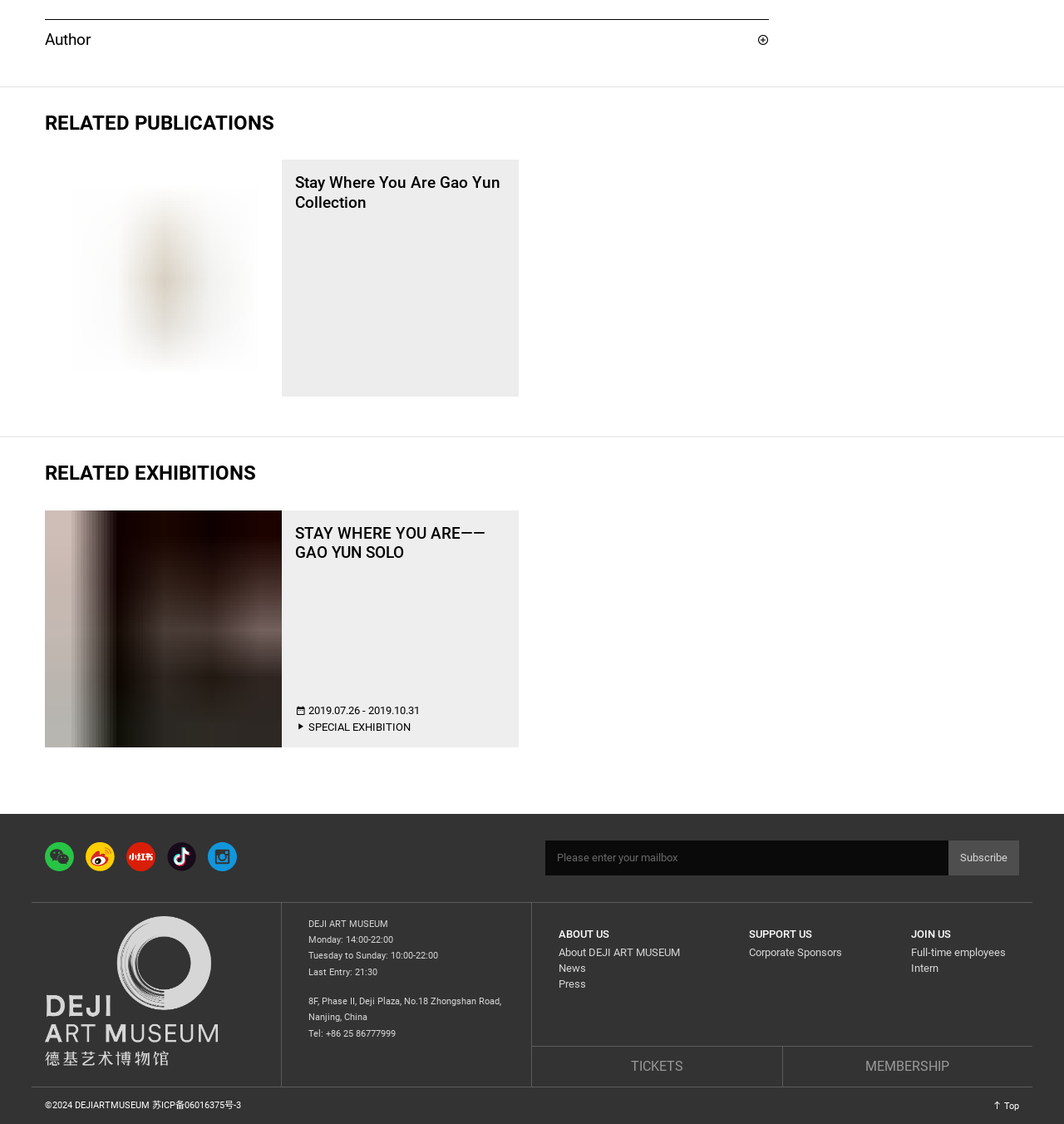What is the address of the museum?
Give a comprehensive and detailed explanation for the question.

The address of the museum can be found in the footer section of the webpage, where it is written in a static text element as '8F, Phase II, Deji Plaza, No.18 Zhongshan Road, Nanjing, China'.